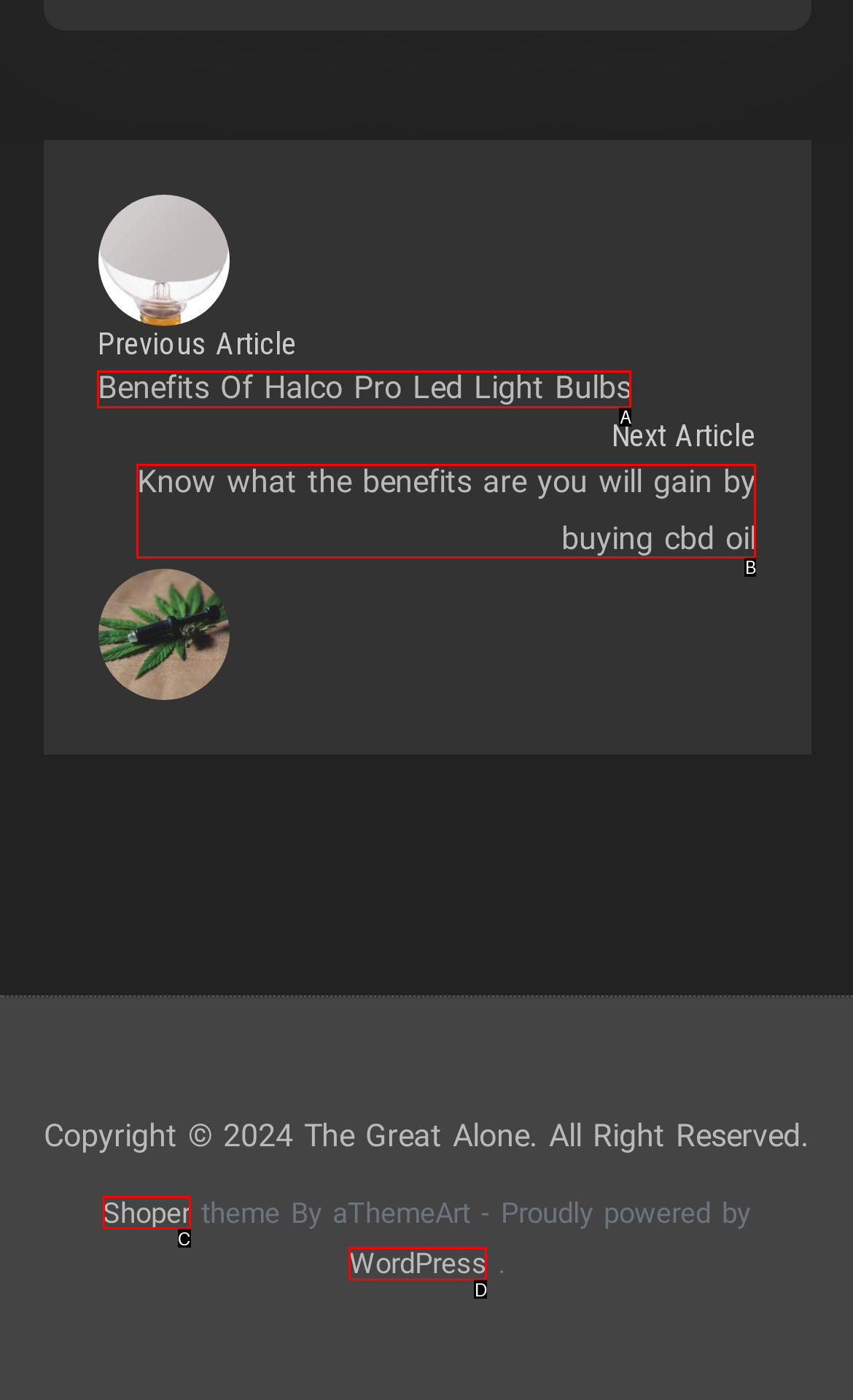Match the HTML element to the description: WordPress. Answer with the letter of the correct option from the provided choices.

D